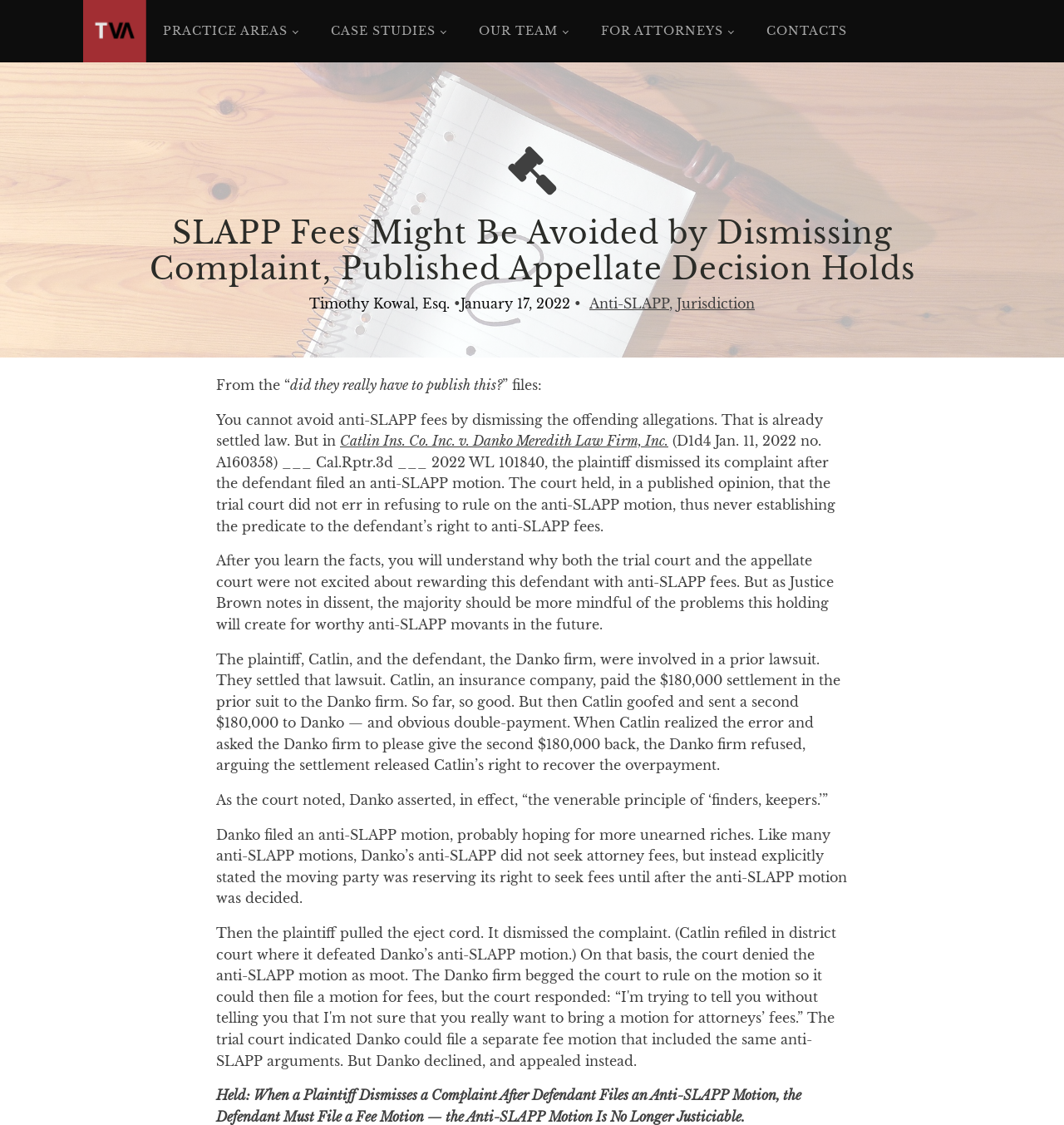What is the topic of the article?
Respond to the question with a single word or phrase according to the image.

Anti-SLAPP fees